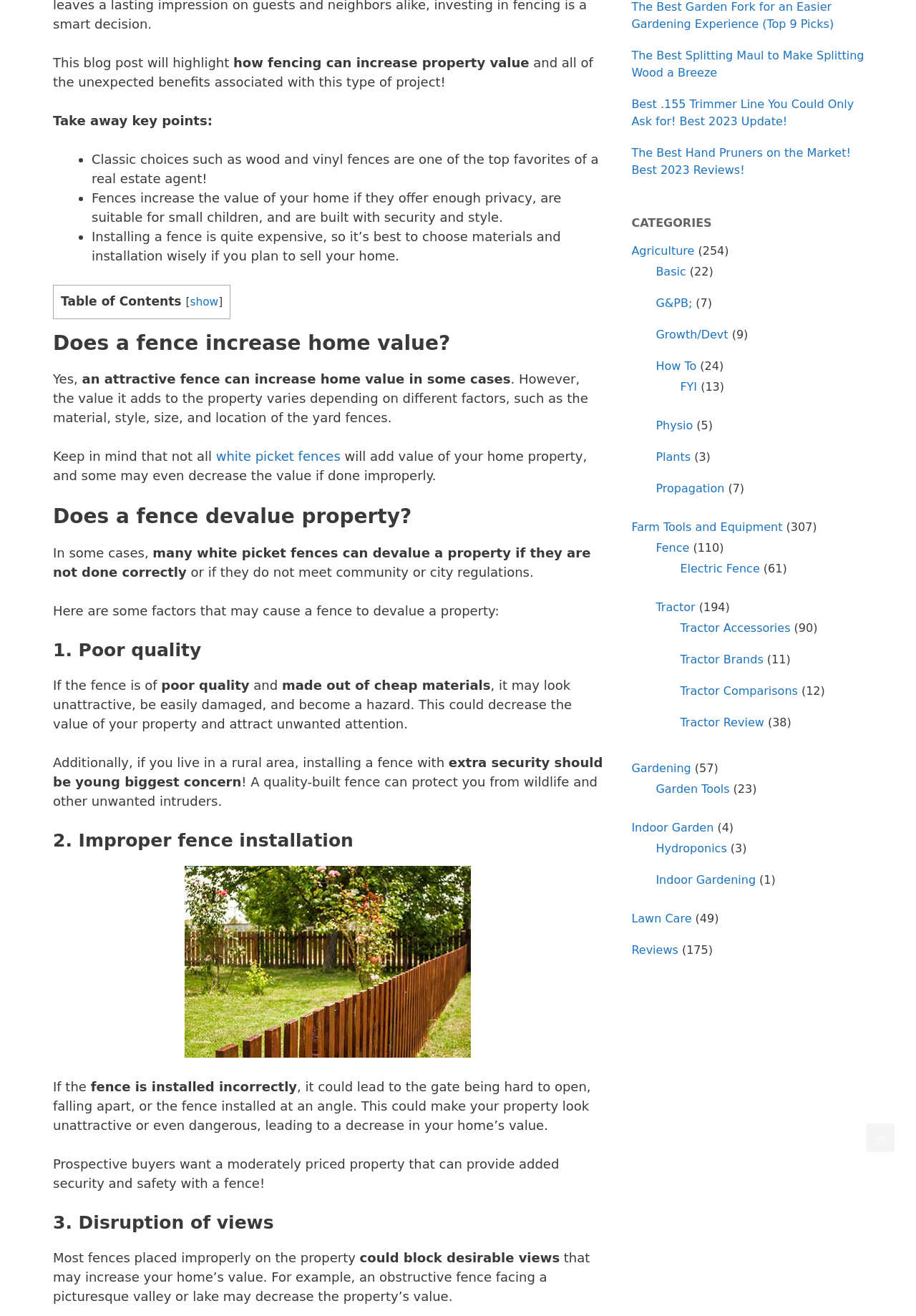Determine the bounding box for the HTML element described here: "Indoor Gardening". The coordinates should be given as [left, top, right, bottom] with each number being a float between 0 and 1.

[0.716, 0.663, 0.825, 0.674]